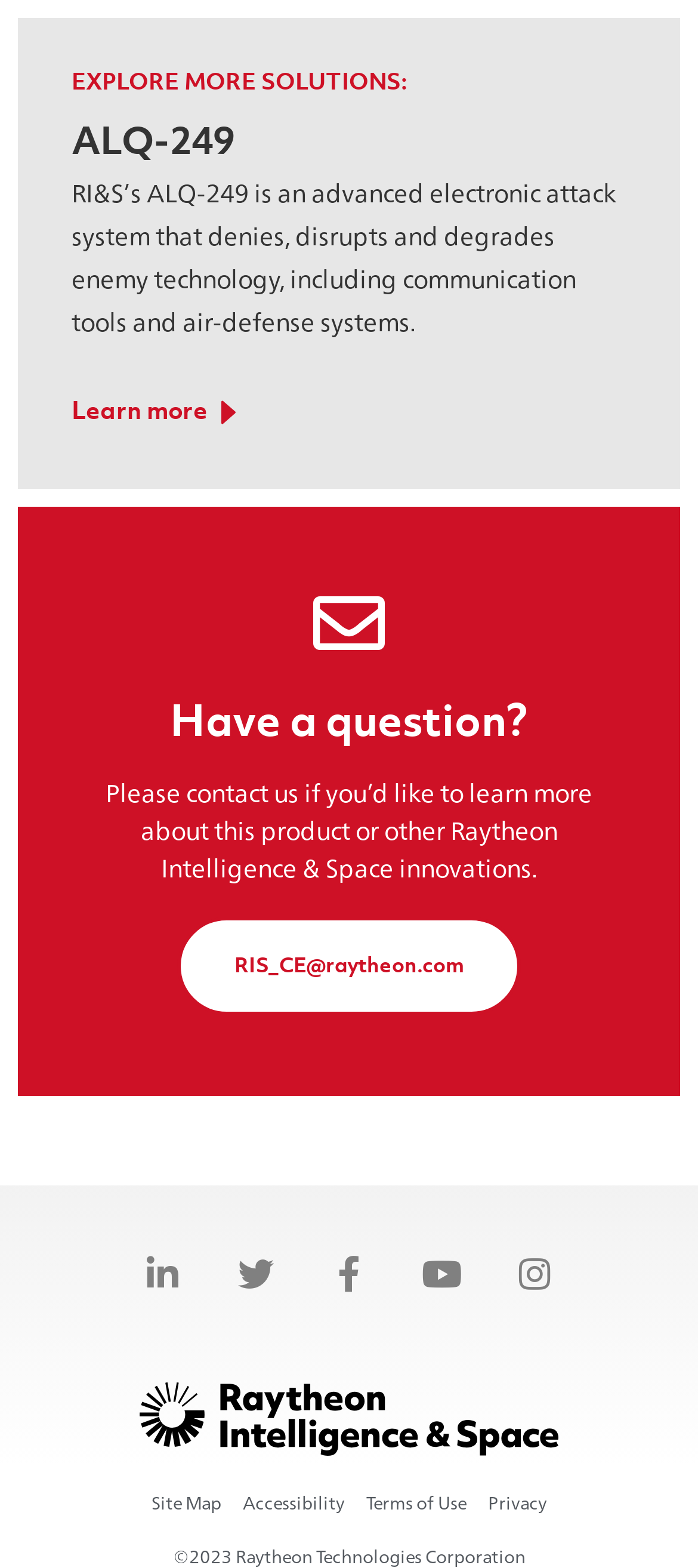Please provide the bounding box coordinates for the element that needs to be clicked to perform the following instruction: "Contact us for more information". The coordinates should be given as four float numbers between 0 and 1, i.e., [left, top, right, bottom].

[0.051, 0.335, 0.949, 0.687]